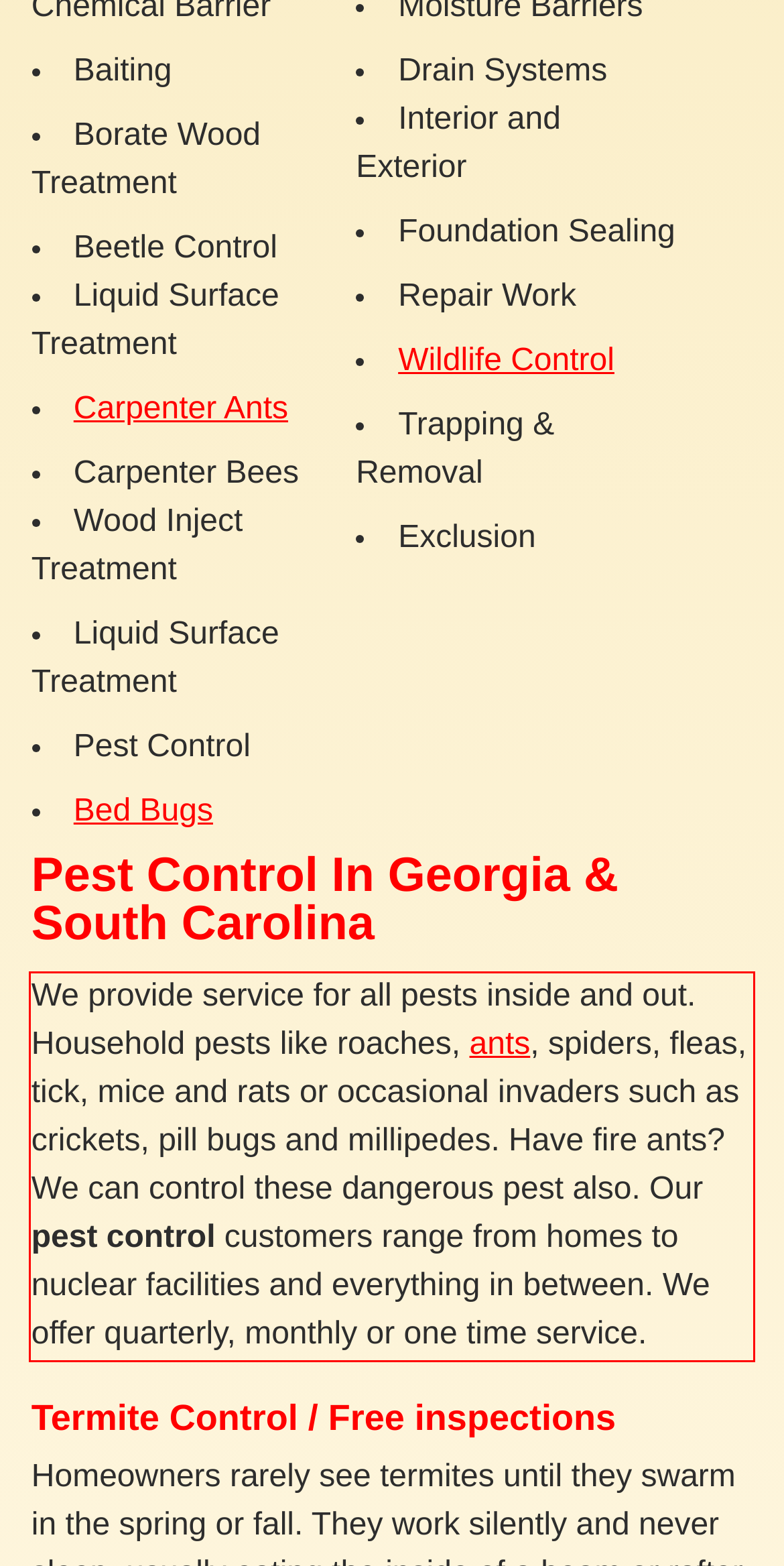Given a screenshot of a webpage with a red bounding box, extract the text content from the UI element inside the red bounding box.

We provide service for all pests inside and out. Household pests like roaches, ants, spiders, fleas, tick, mice and rats or occasional invaders such as crickets, pill bugs and millipedes. Have fire ants? We can control these dangerous pest also. Our pest control customers range from homes to nuclear facilities and everything in between. We offer quarterly, monthly or one time service.